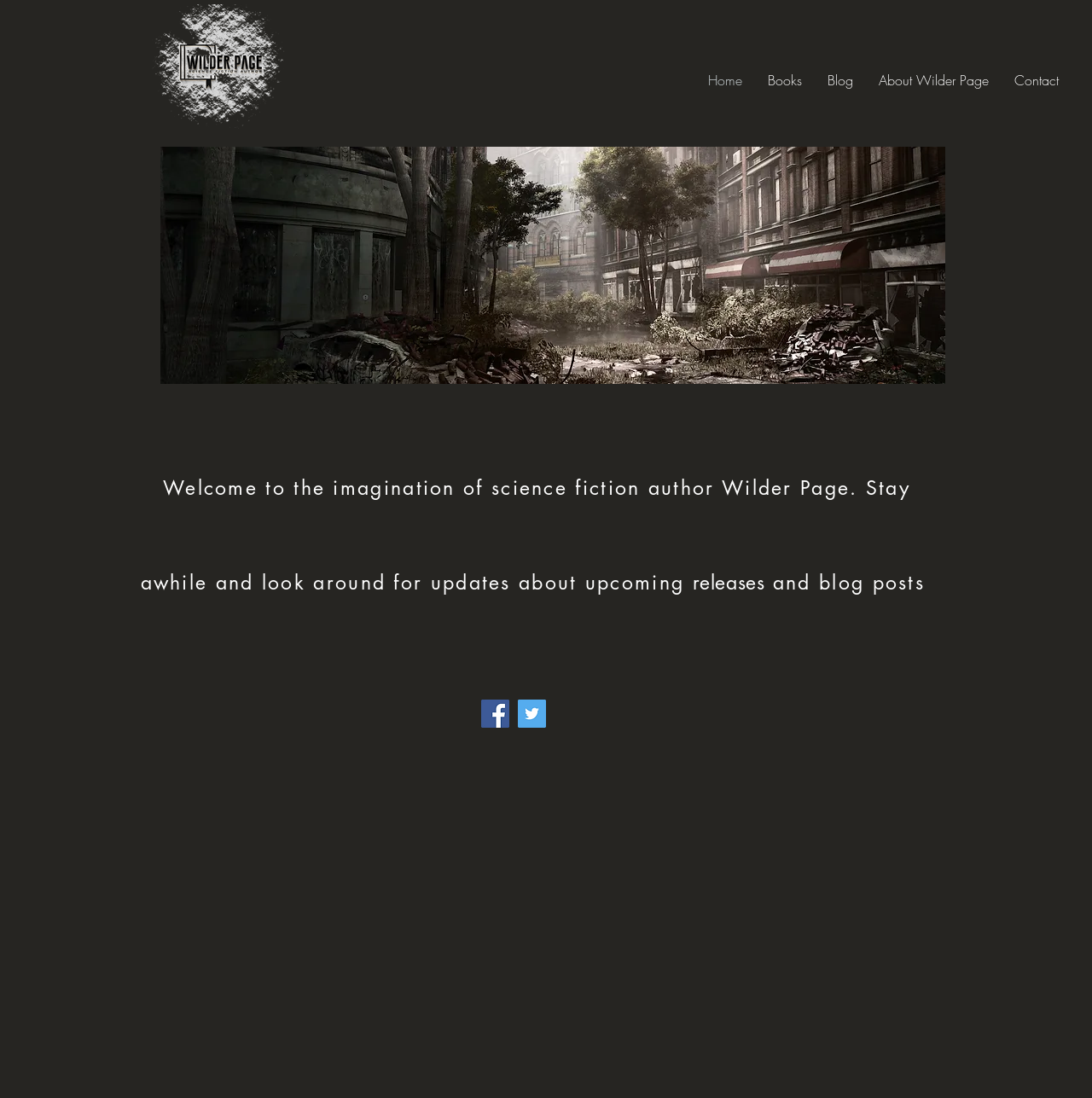Give a detailed account of the webpage.

The webpage is dedicated to science fiction author Wilder Page. At the top, there is a navigation bar with five links: Home, Books, Blog, About Wilder Page, and Contact, aligned horizontally and taking up most of the width of the page. 

Below the navigation bar, there are two images. On the left, a 3D logo mockup is positioned near the top-left corner. On the right, a larger image of an abandoned road, possibly related to Wilder Page's work, occupies most of the width of the page and extends down to about one-third of the page height.

A heading welcomes visitors to Wilder Page's imagination, inviting them to stay and explore updates about upcoming releases and blog posts. This heading is positioned below the images, spanning almost the entire width of the page.

Further down, a social bar with two links, Facebook and Twitter, is located near the middle of the page. Each link has a corresponding icon, and they are aligned horizontally, taking up about one-tenth of the page width.